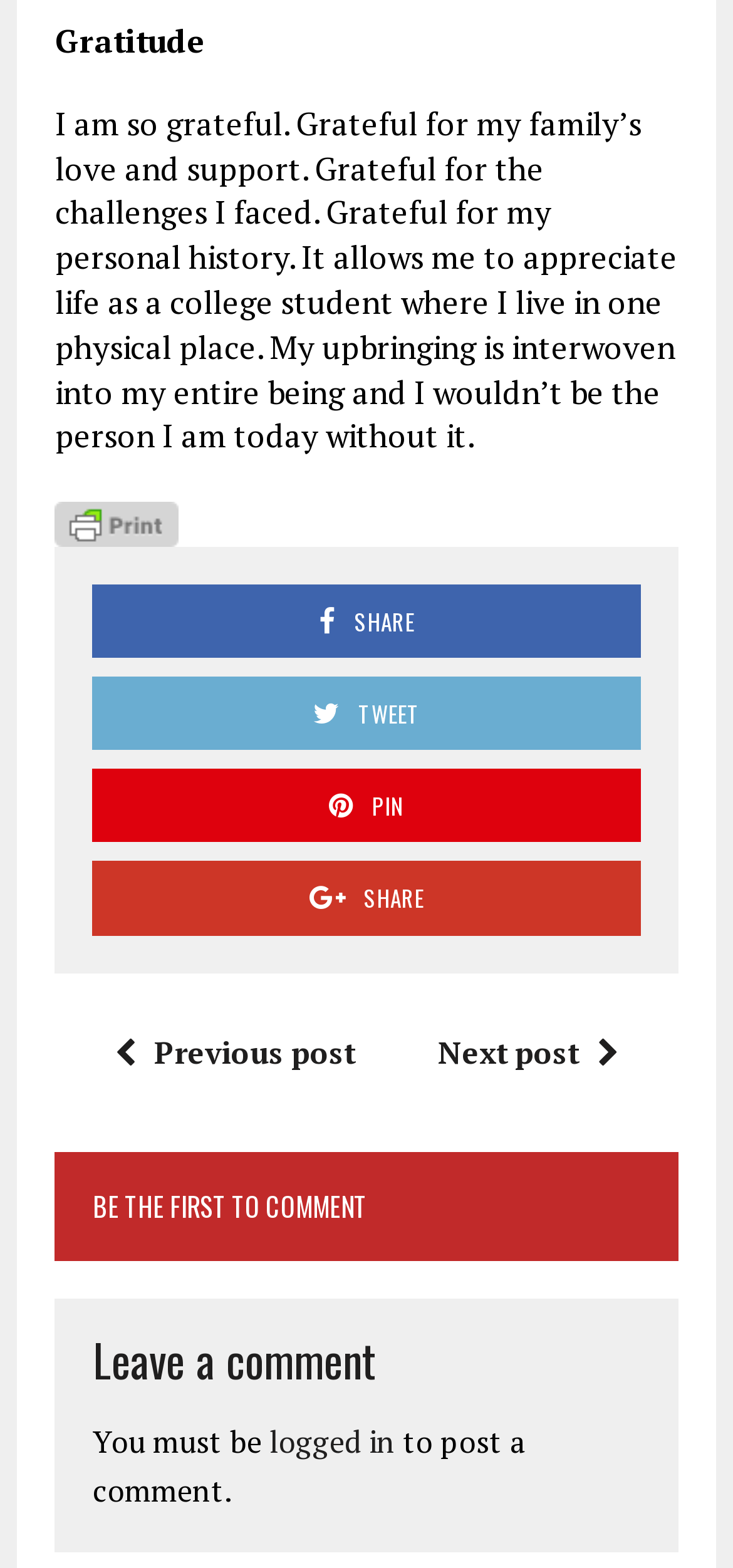Please determine the bounding box coordinates for the UI element described as: "SHARE".

[0.126, 0.549, 0.874, 0.596]